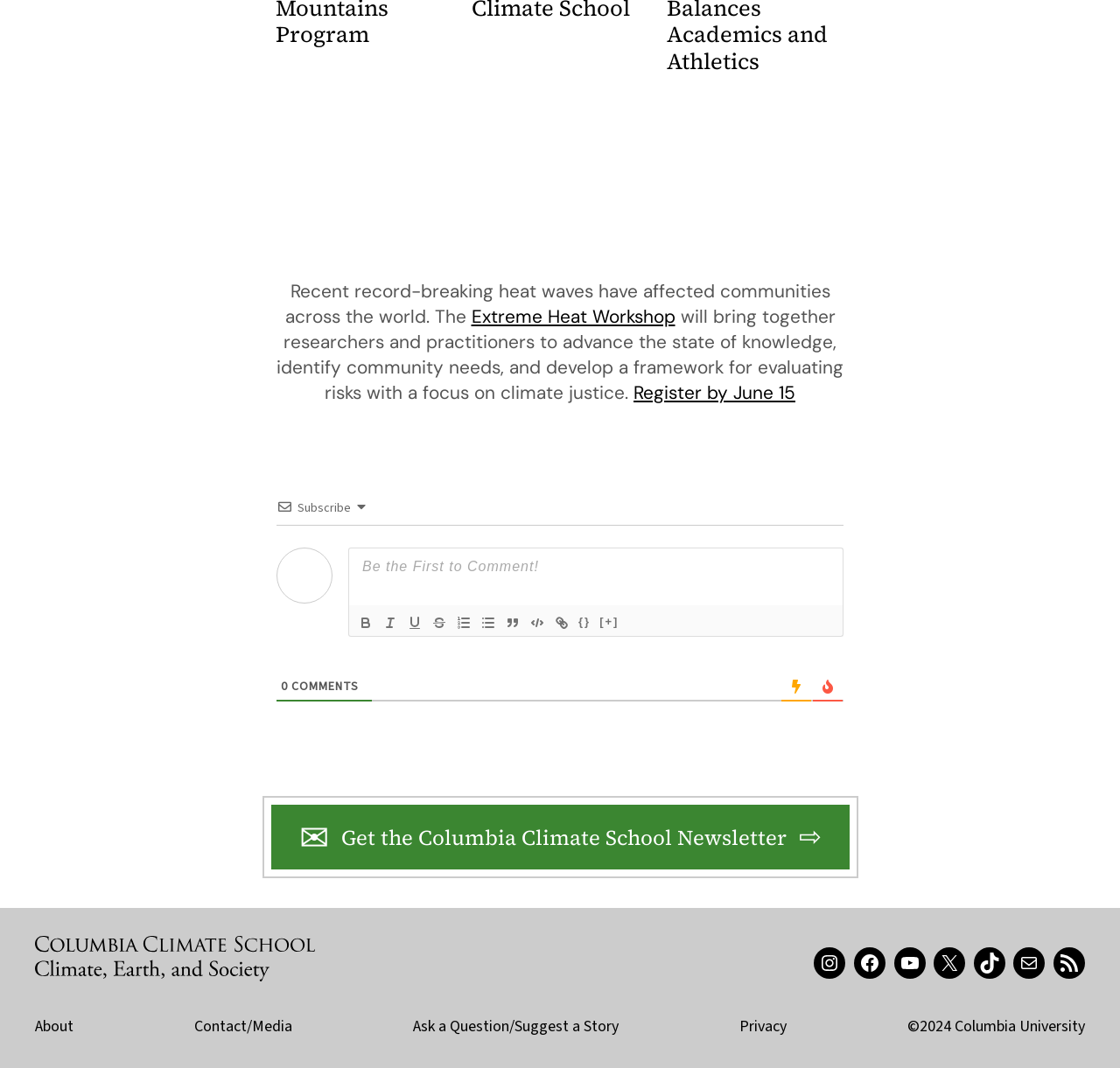How many social media platforms are listed at the bottom of the webpage?
Make sure to answer the question with a detailed and comprehensive explanation.

The social media platforms listed at the bottom of the webpage are Instagram, Facebook, YouTube, Twitter, TikTok, and Newsletter, which totals 6 platforms.